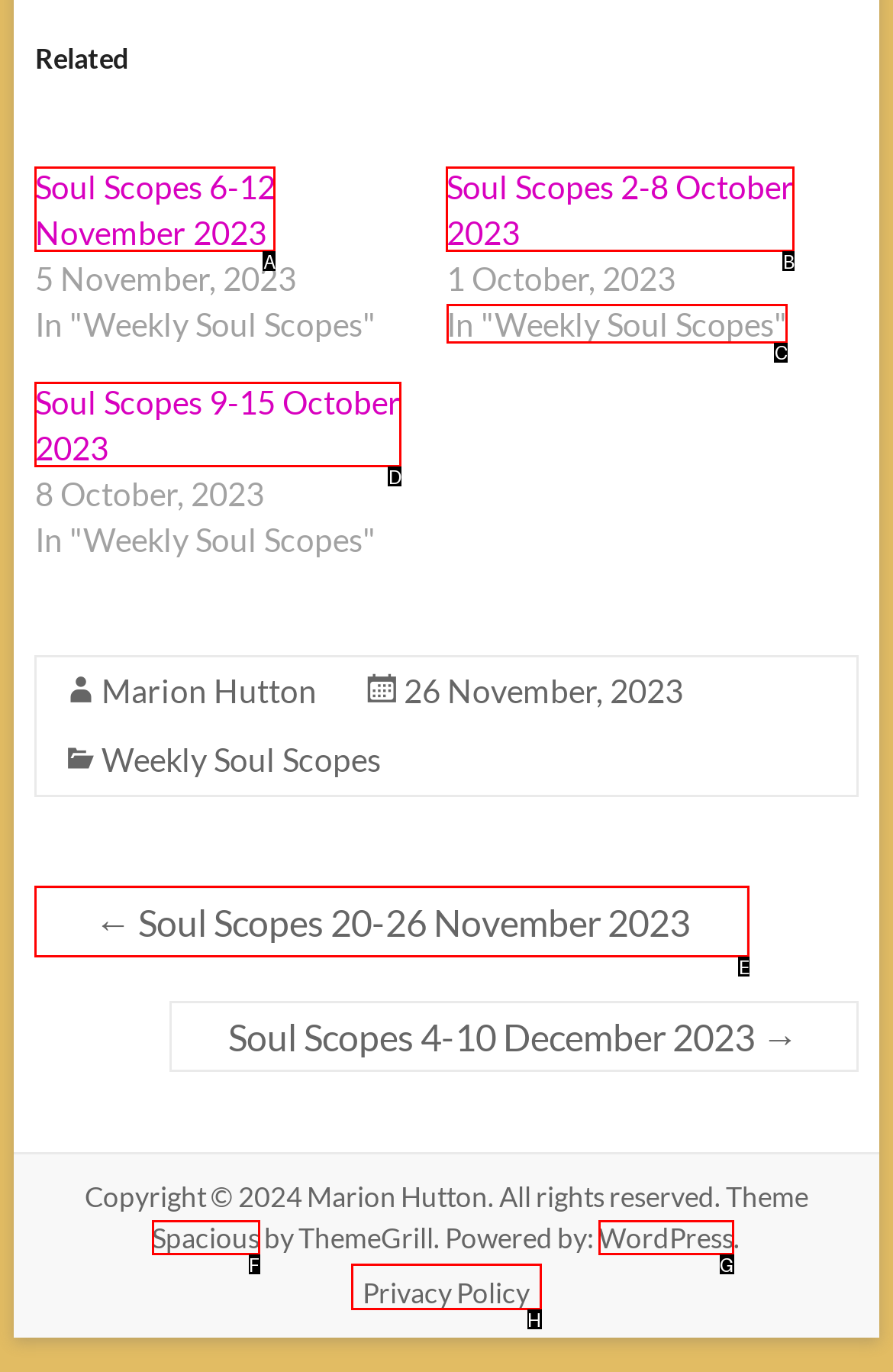Tell me the letter of the UI element I should click to accomplish the task: Go to Weekly Soul Scopes based on the choices provided in the screenshot.

C